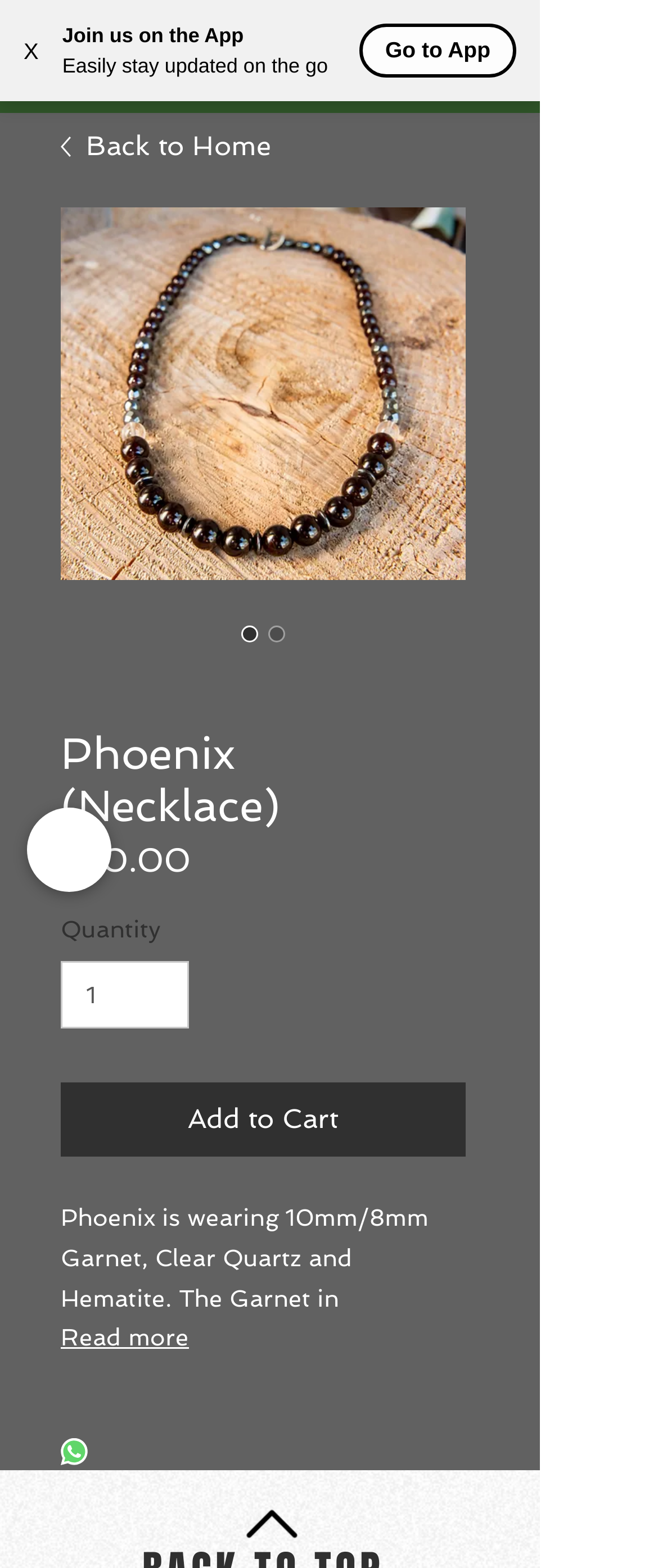Identify the bounding box coordinates for the UI element that matches this description: "parent_node: 0 aria-label="Open navigation menu"".

[0.669, 0.008, 0.797, 0.061]